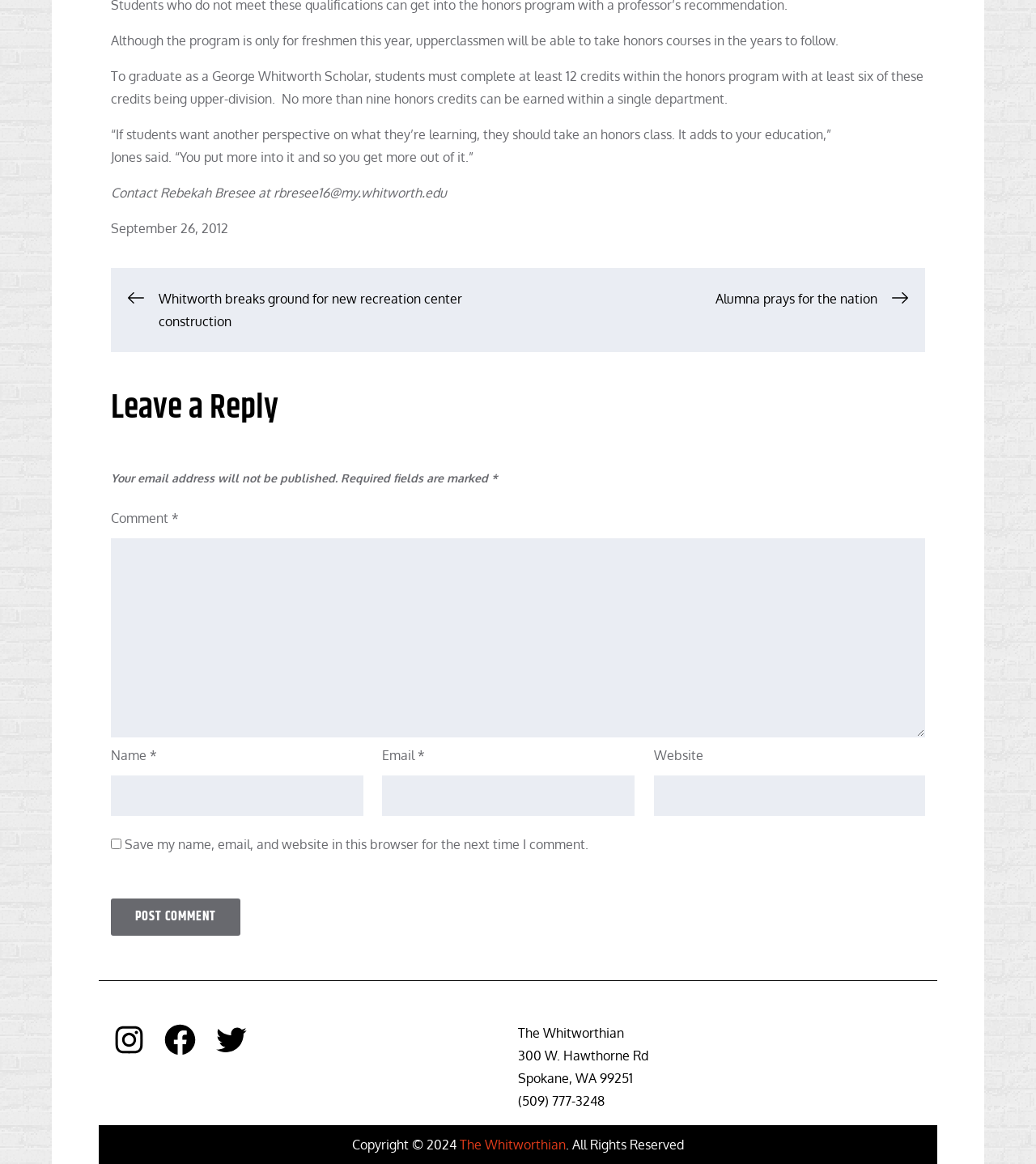Please identify the bounding box coordinates of the element I need to click to follow this instruction: "Type your comment in the 'Comment' field".

[0.107, 0.462, 0.893, 0.634]